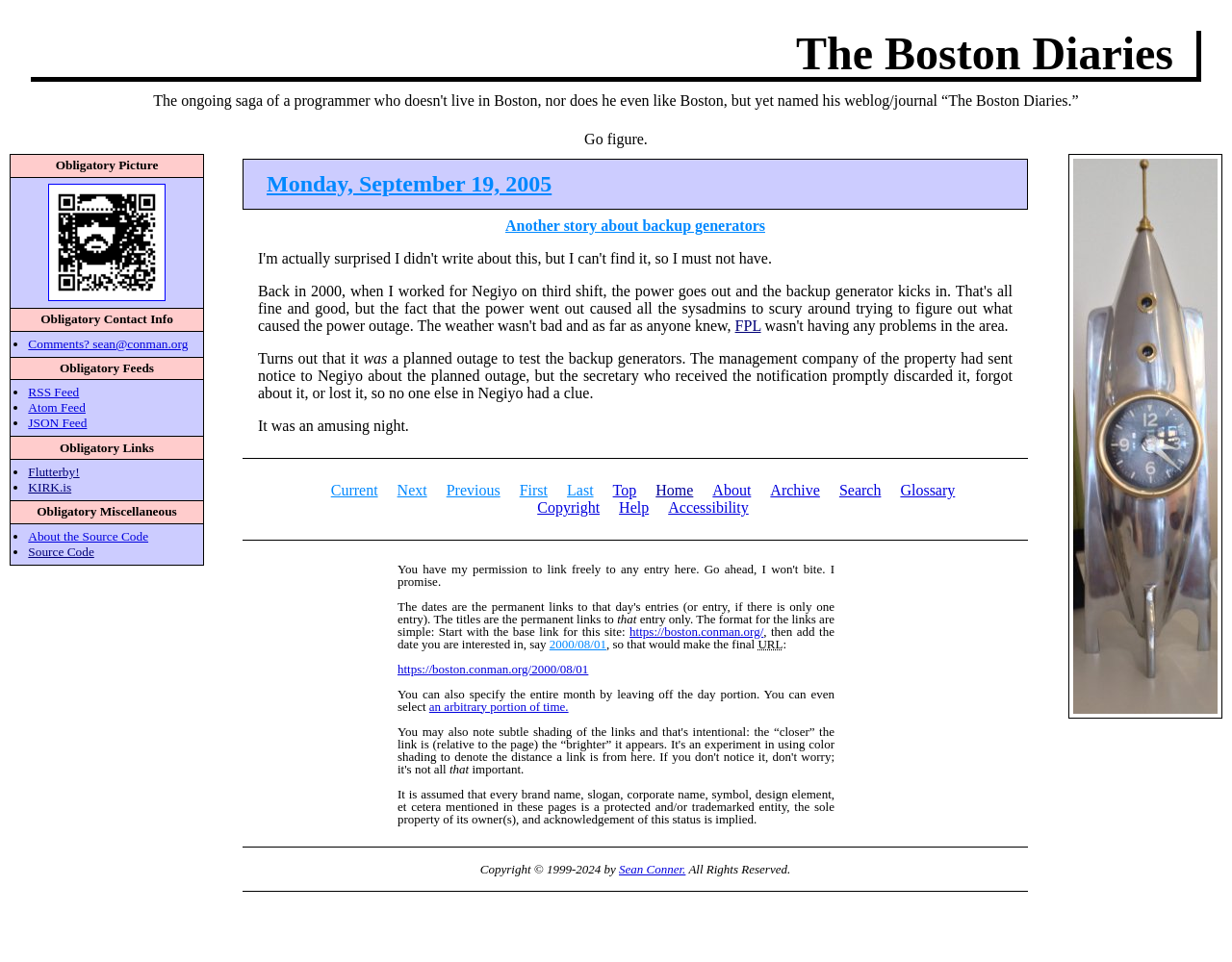Please mark the bounding box coordinates of the area that should be clicked to carry out the instruction: "Select archives".

None